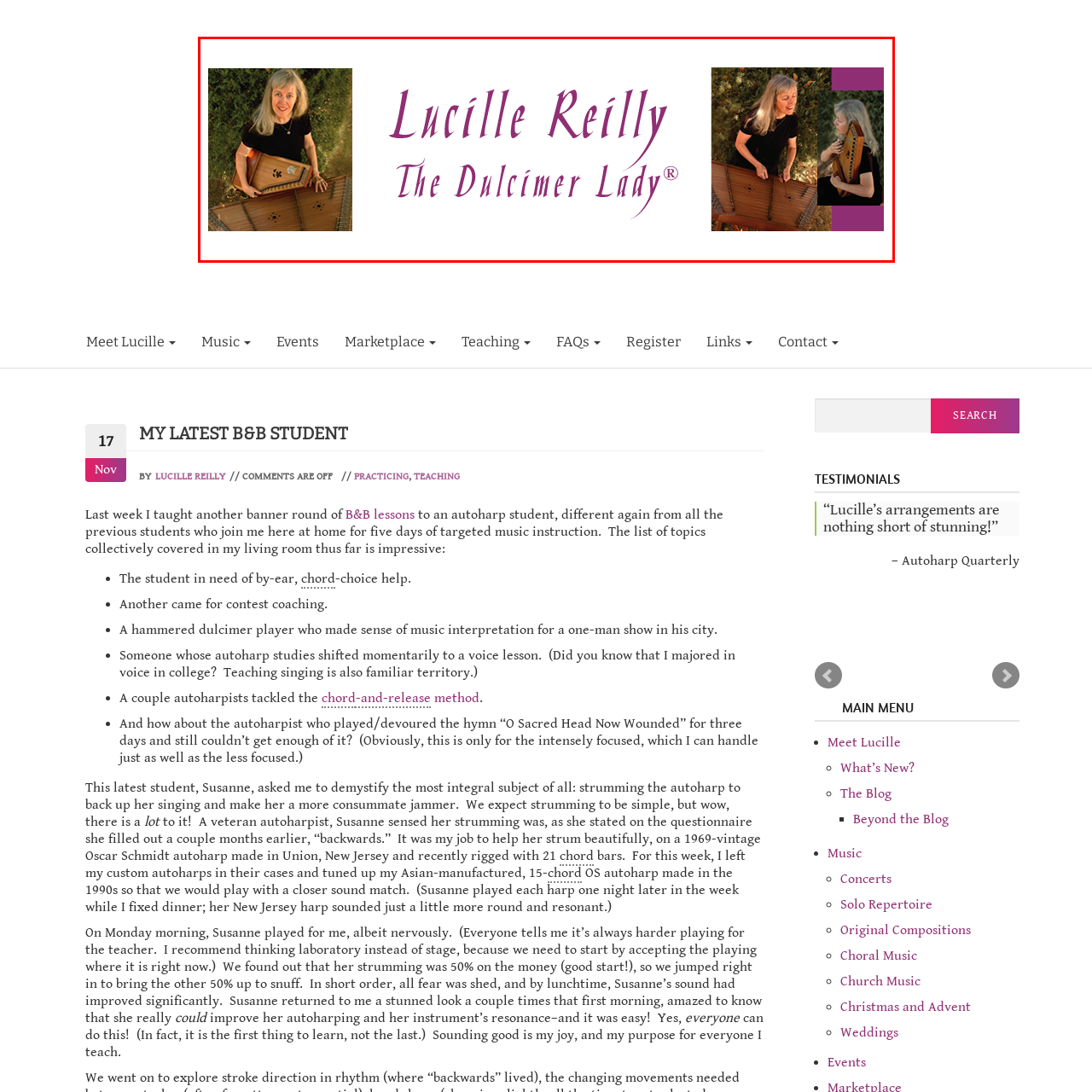Observe the image within the red-bordered area and respond to the following question in detail, making use of the visual information: What is the atmosphere conveyed by the background and attire?

The caption describes the background and Lucille Reilly's relaxed attire as creating a welcoming and approachable atmosphere, which is perfect for engaging aspiring musicians and conveying her warm and enthusiastic personality.